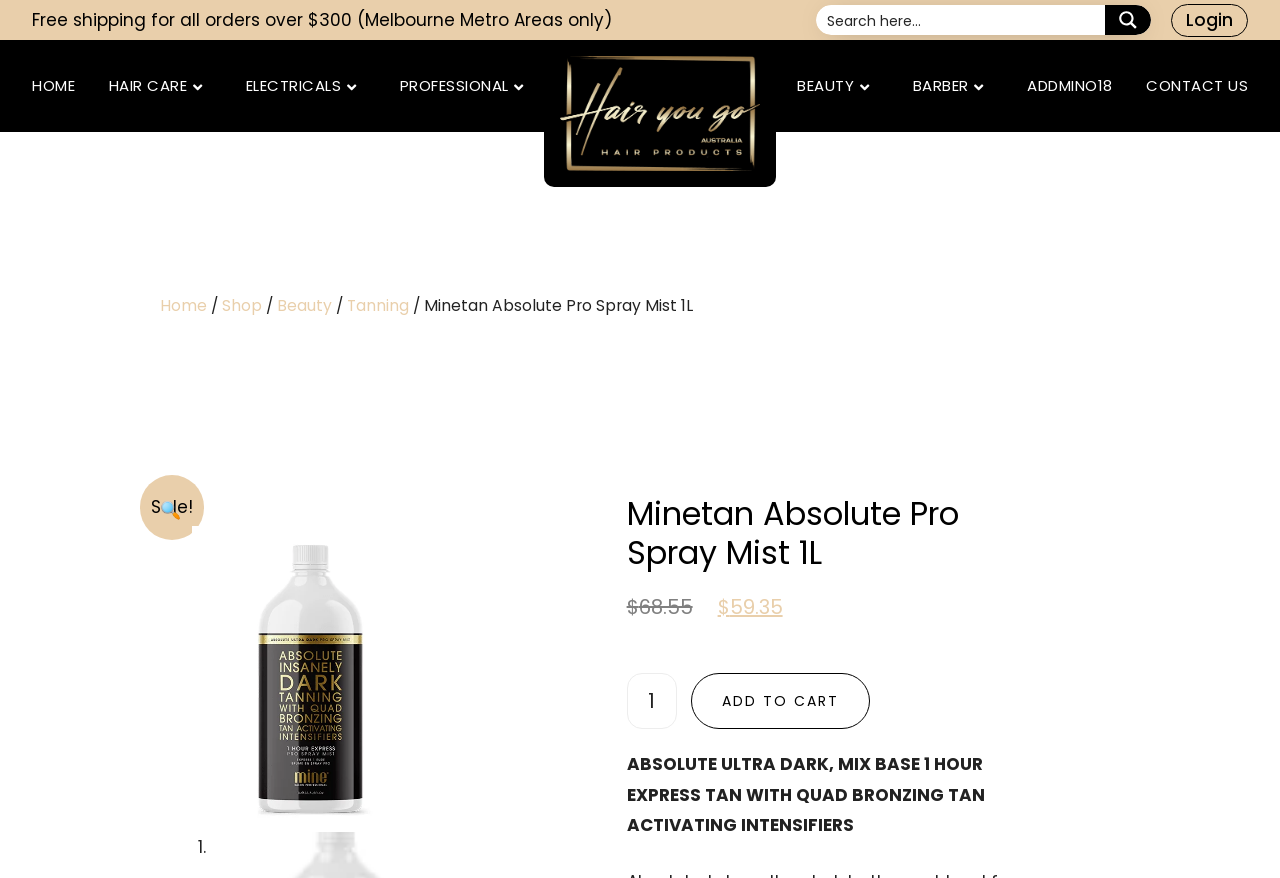Is there a search function?
Refer to the image and provide a concise answer in one word or phrase.

Yes